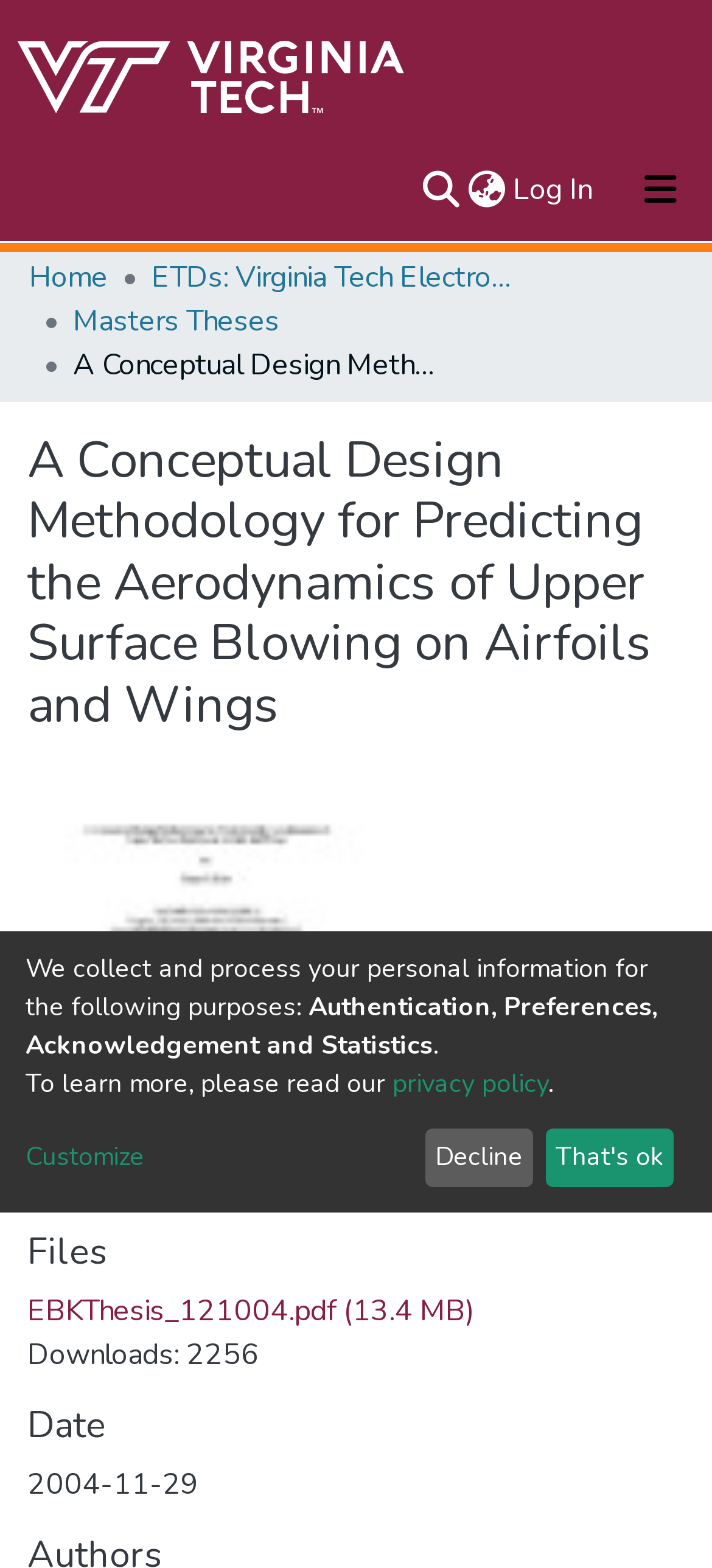Identify the bounding box coordinates of the clickable region required to complete the instruction: "Toggle navigation". The coordinates should be given as four float numbers within the range of 0 and 1, i.e., [left, top, right, bottom].

[0.856, 0.098, 1.0, 0.144]